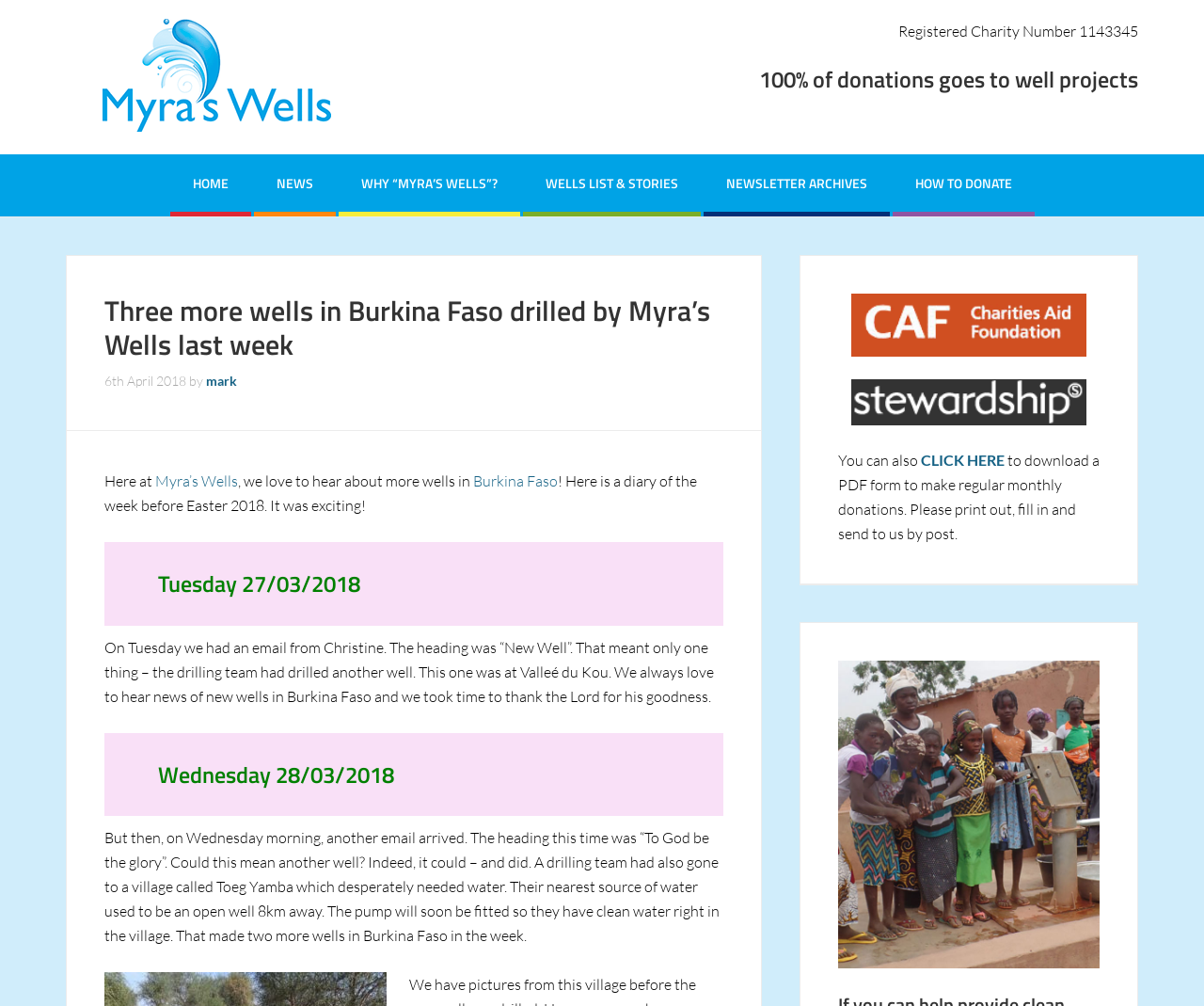Please provide a detailed answer to the question below by examining the image:
What is the name of the village that desperately needed water?

The webpage mentions that a drilling team went to a village called Toeg Yamba, which desperately needed water, and a pump will soon be fitted so they have clean water right in the village.